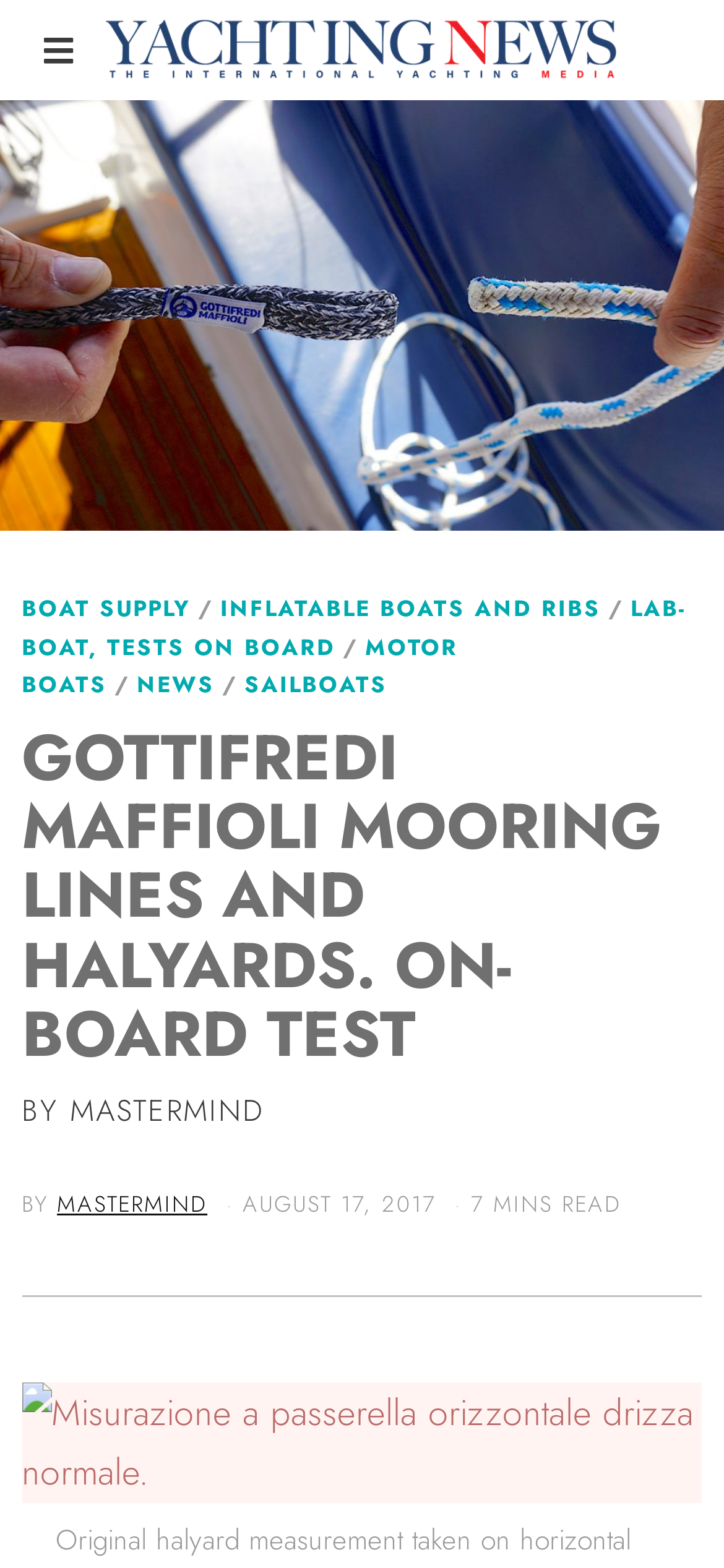How long does it take to read the article?
Refer to the image and answer the question using a single word or phrase.

7 minutes